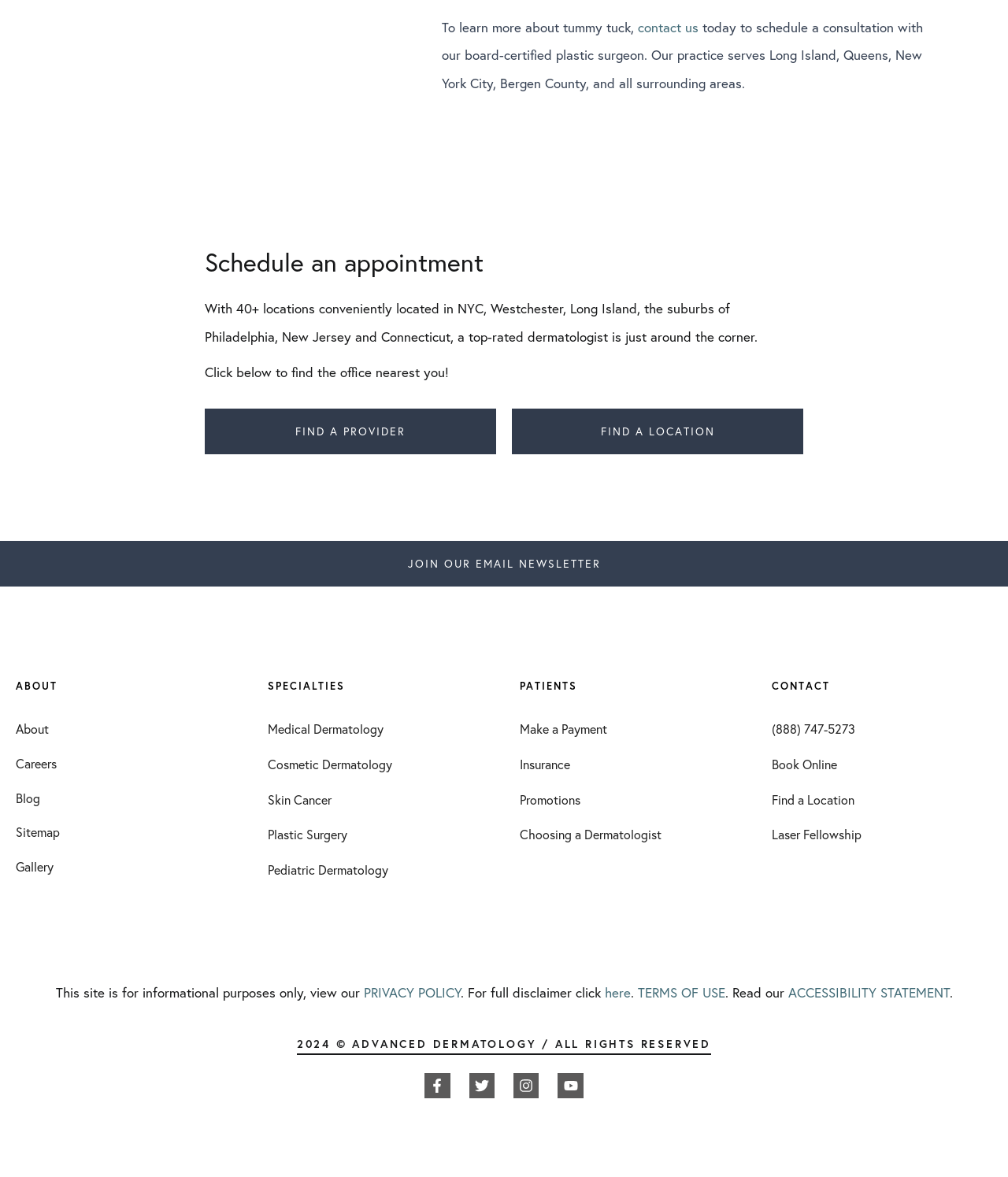Please identify the coordinates of the bounding box for the clickable region that will accomplish this instruction: "Find a provider".

[0.203, 0.347, 0.492, 0.386]